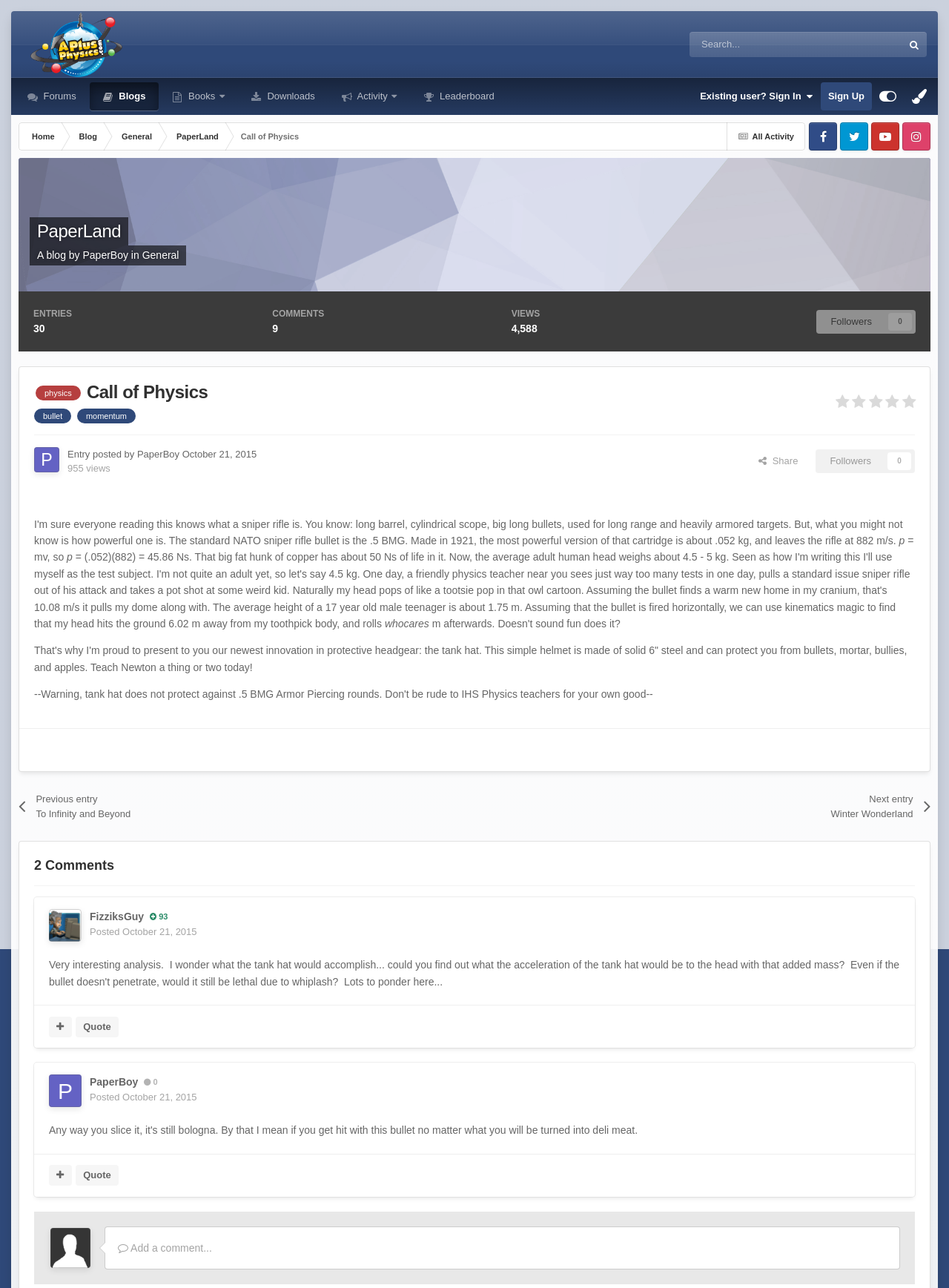Highlight the bounding box of the UI element that corresponds to this description: "admin".

None